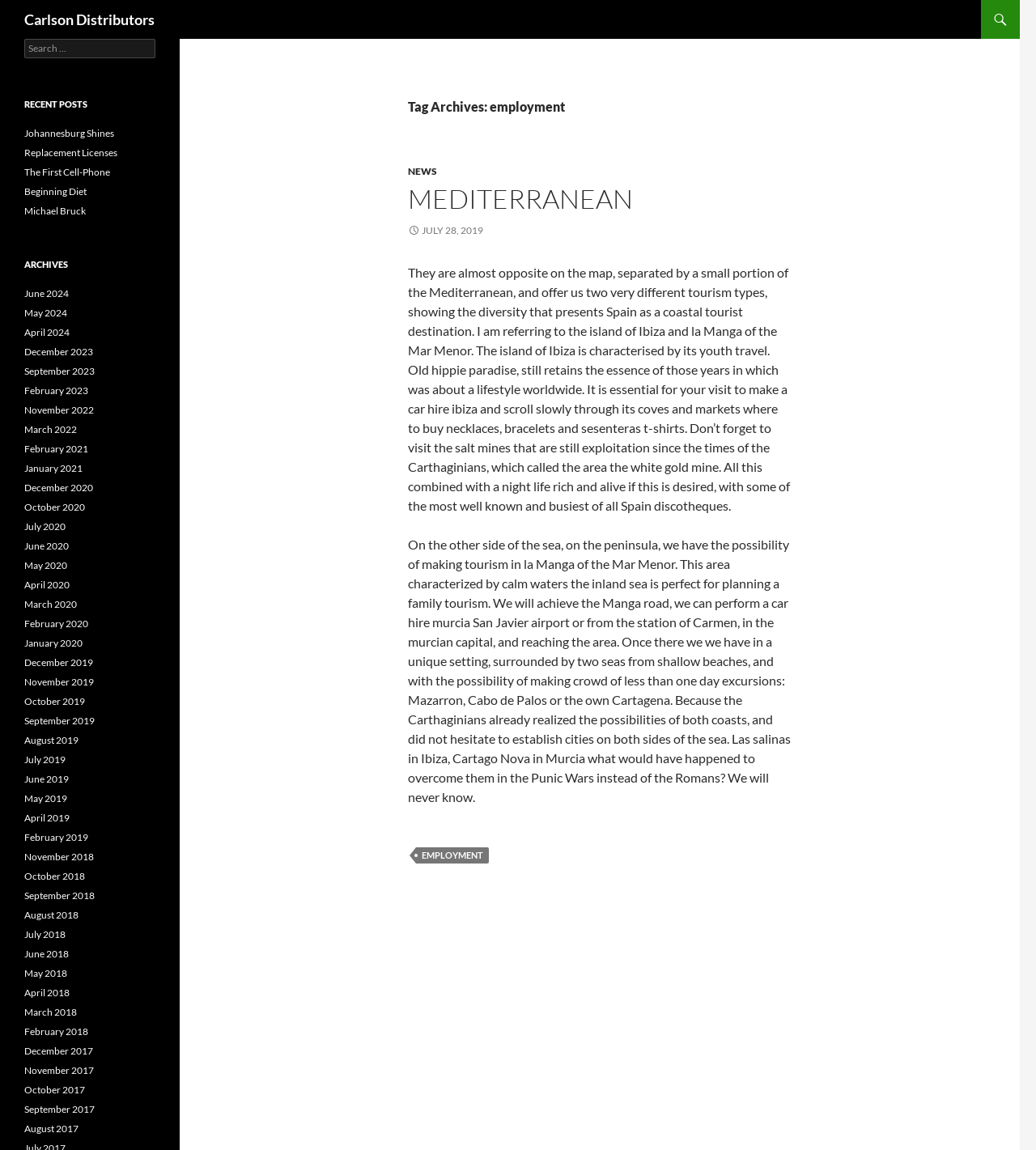What is the name of the city mentioned in the article as having a discotheque?
Answer the question with as much detail as possible.

The article mentions that Ibiza has a rich and alive nightlife, with some of the most well-known and busiest discotheques in Spain.